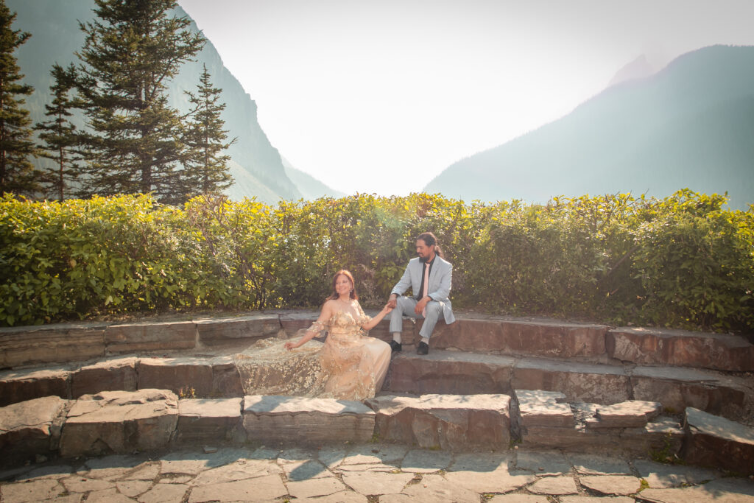Give a concise answer using only one word or phrase for this question:
What color is the man's suit?

Light grey